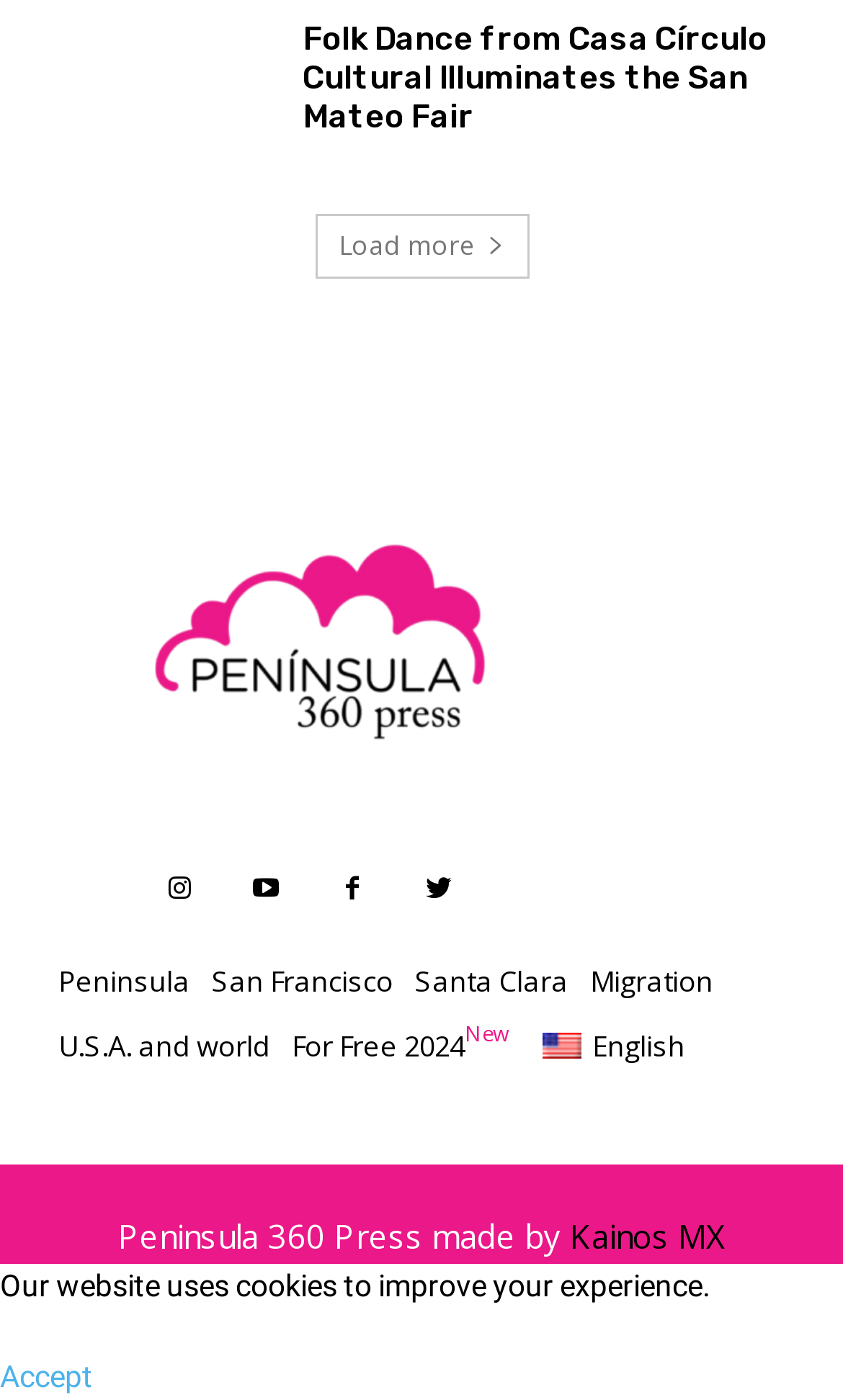Please give a short response to the question using one word or a phrase:
How many icons are there in the top section?

4